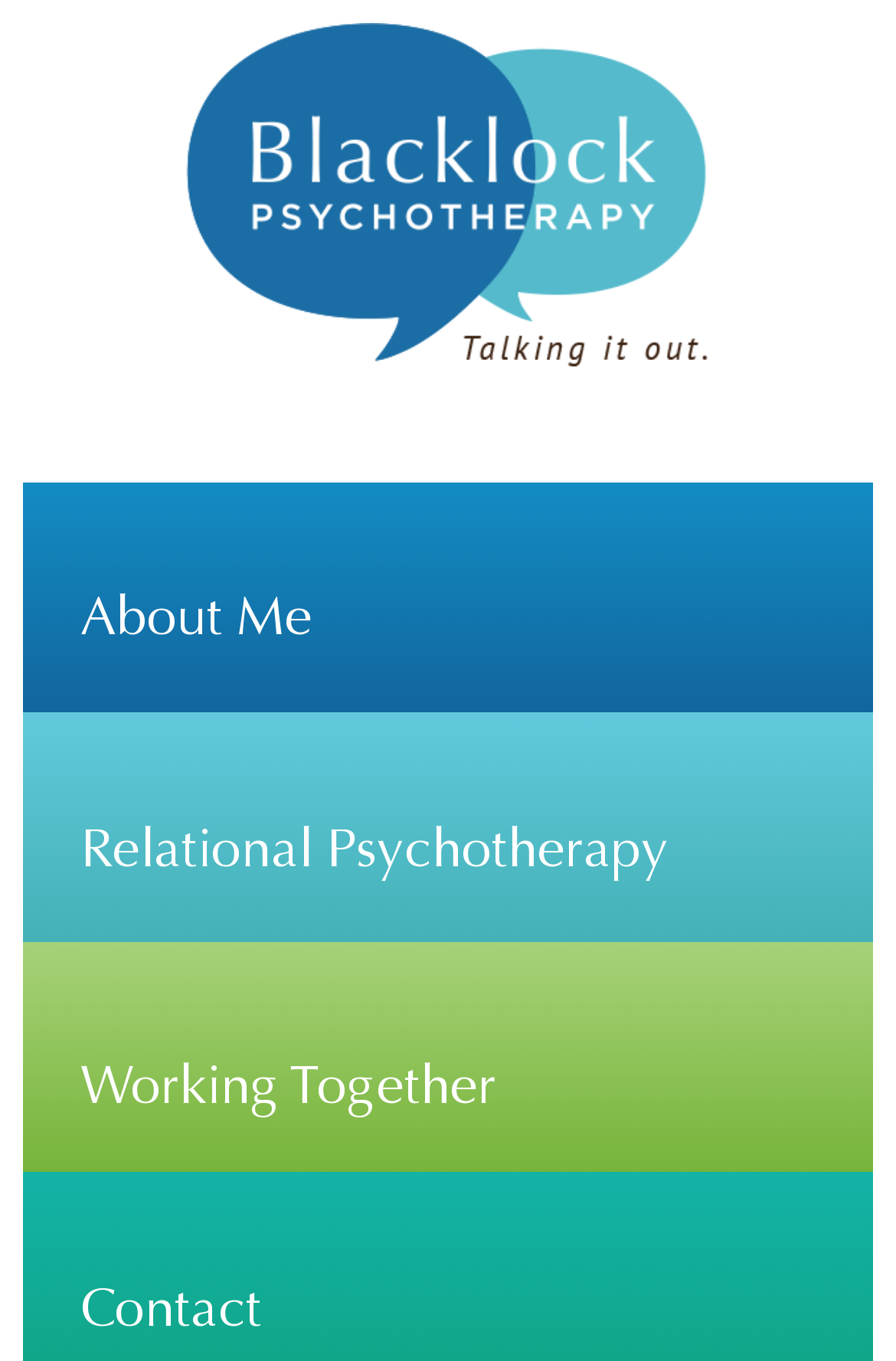Identify the bounding box of the HTML element described here: "Team". Provide the coordinates as four float numbers between 0 and 1: [left, top, right, bottom].

None